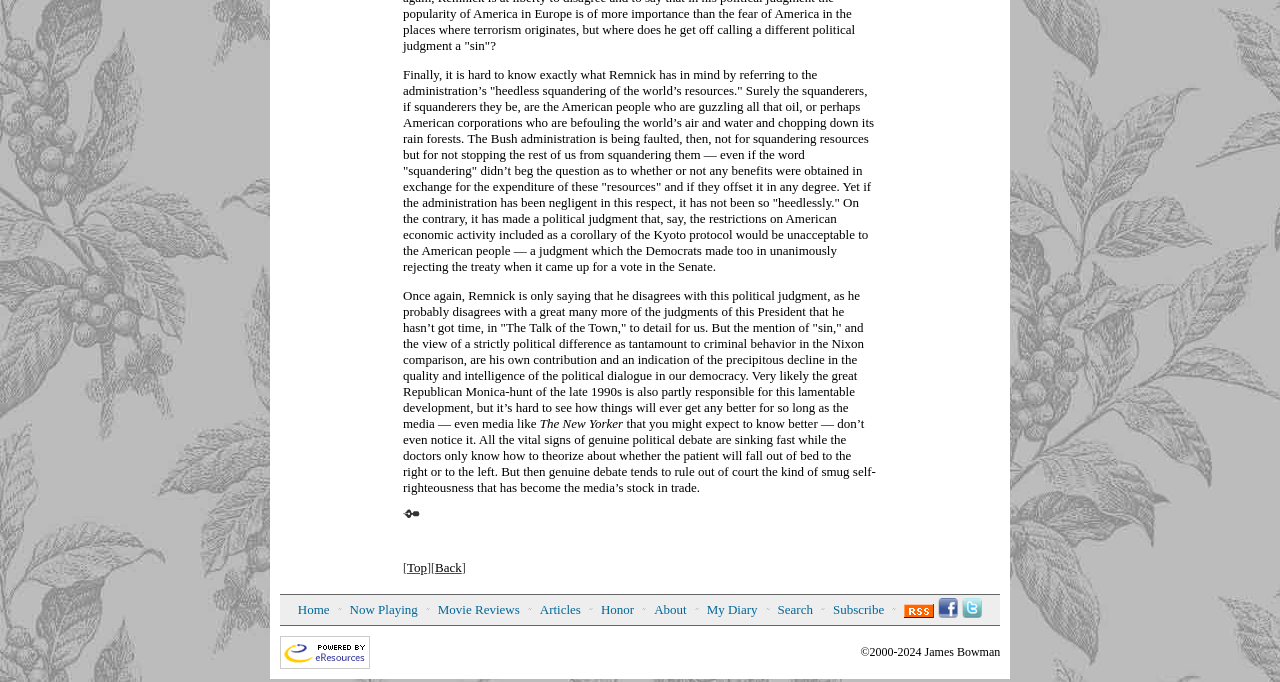What is the purpose of the 'Search' button?
From the screenshot, supply a one-word or short-phrase answer.

To search the website